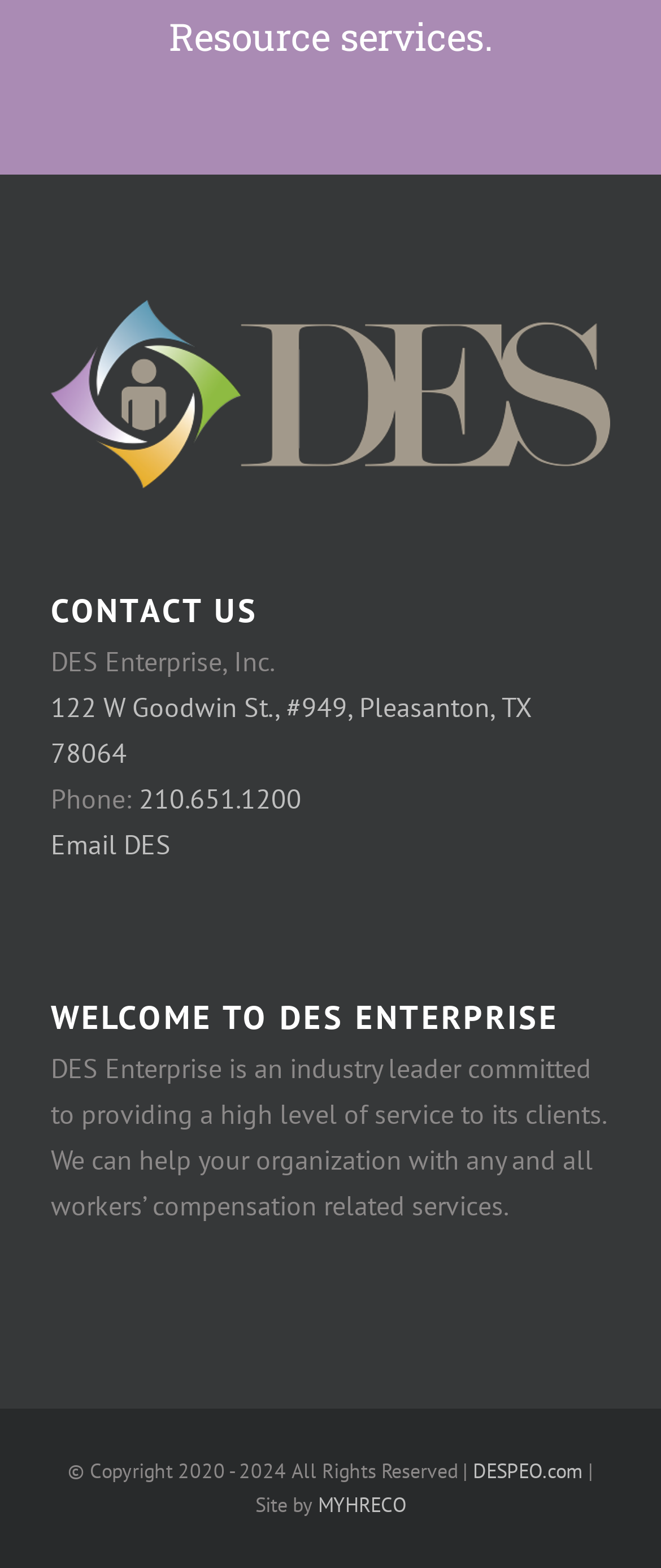What is the company name?
Refer to the image and respond with a one-word or short-phrase answer.

DES Enterprise